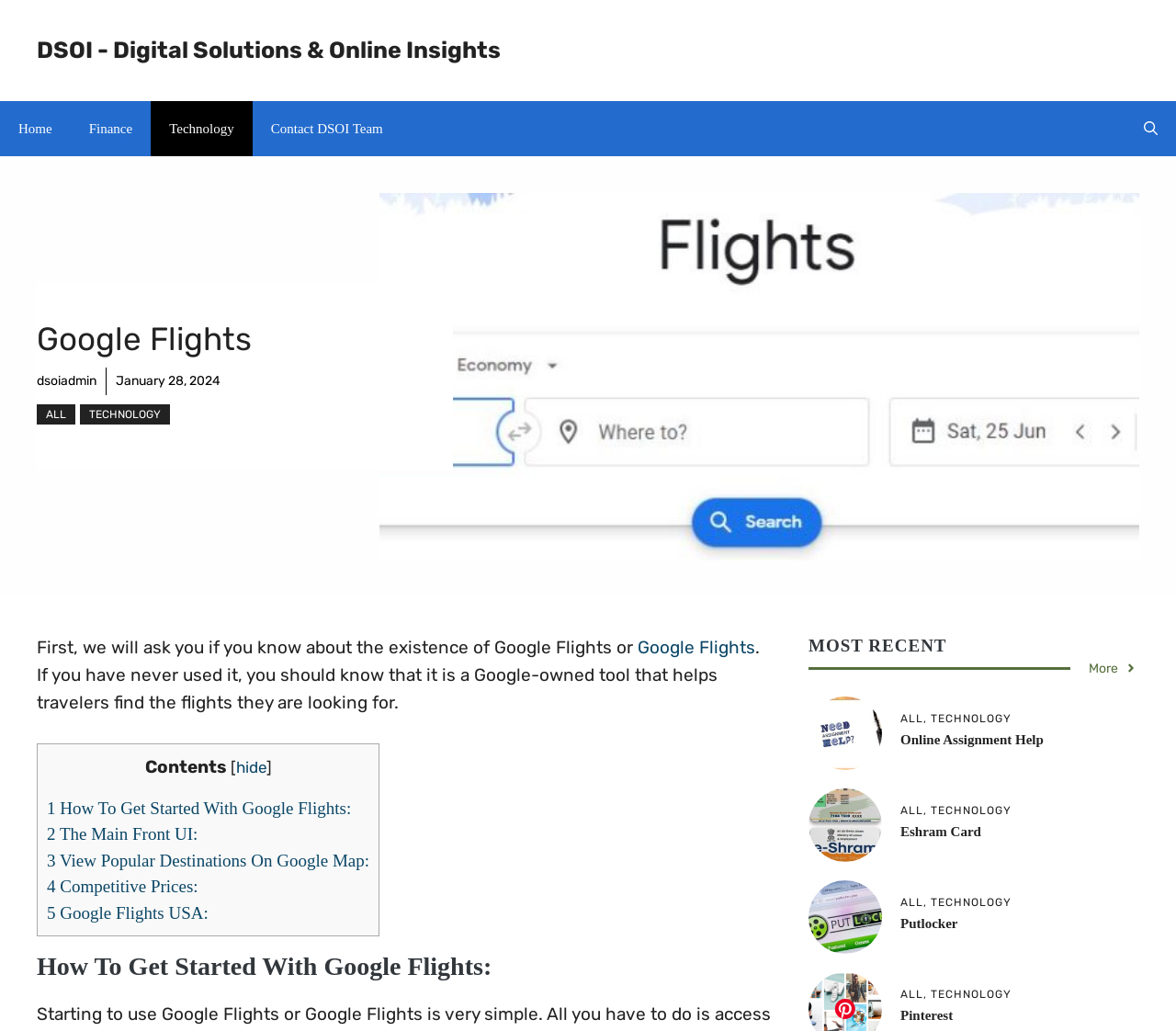Indicate the bounding box coordinates of the element that needs to be clicked to satisfy the following instruction: "View the 'How To Get Started With Google Flights' section". The coordinates should be four float numbers between 0 and 1, i.e., [left, top, right, bottom].

[0.031, 0.923, 0.656, 0.953]